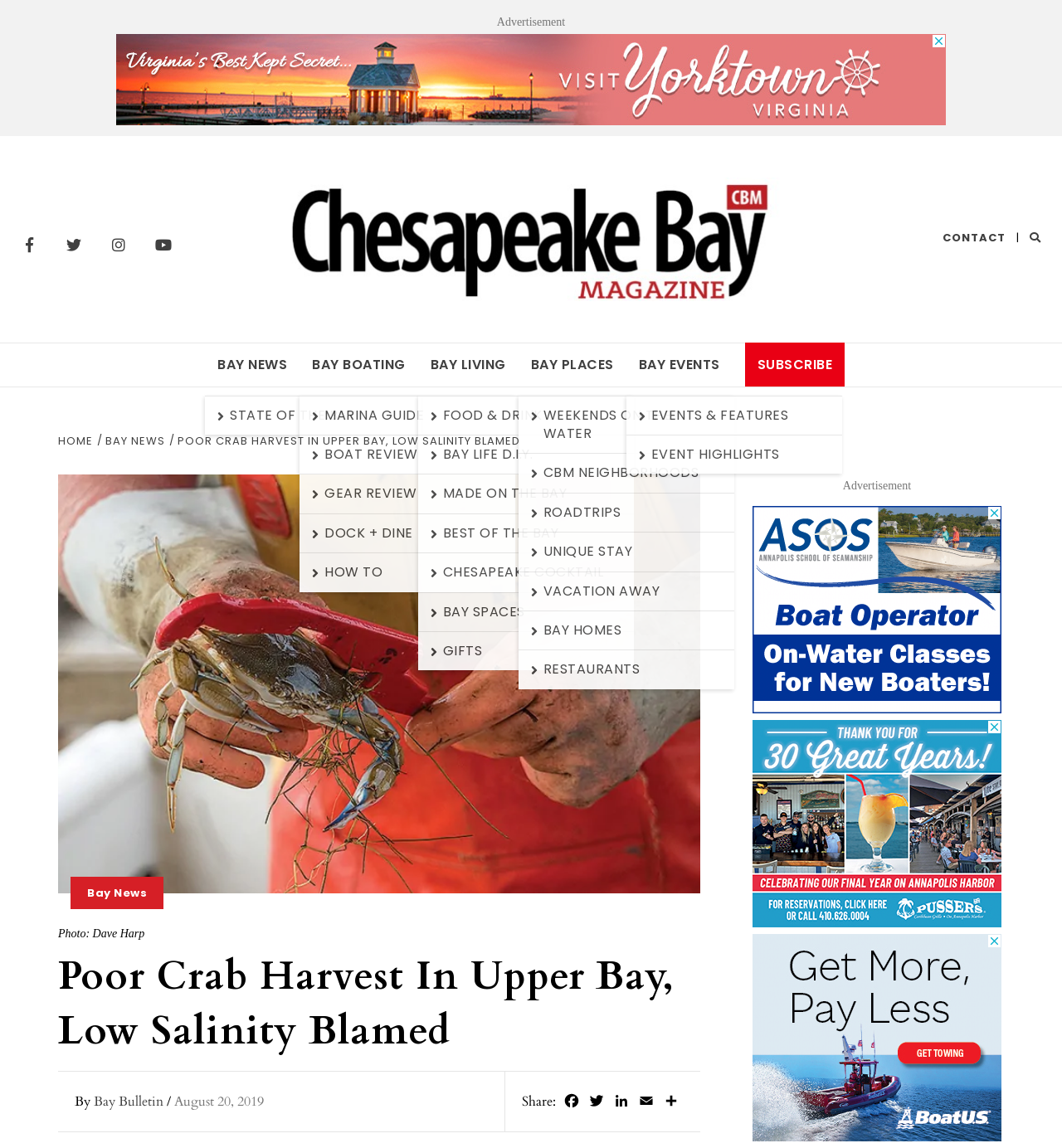Based on the element description Bay News, identify the bounding box coordinates for the UI element. The coordinates should be in the format (top-left x, top-left y, bottom-right x, bottom-right y) and within the 0 to 1 range.

[0.066, 0.764, 0.154, 0.792]